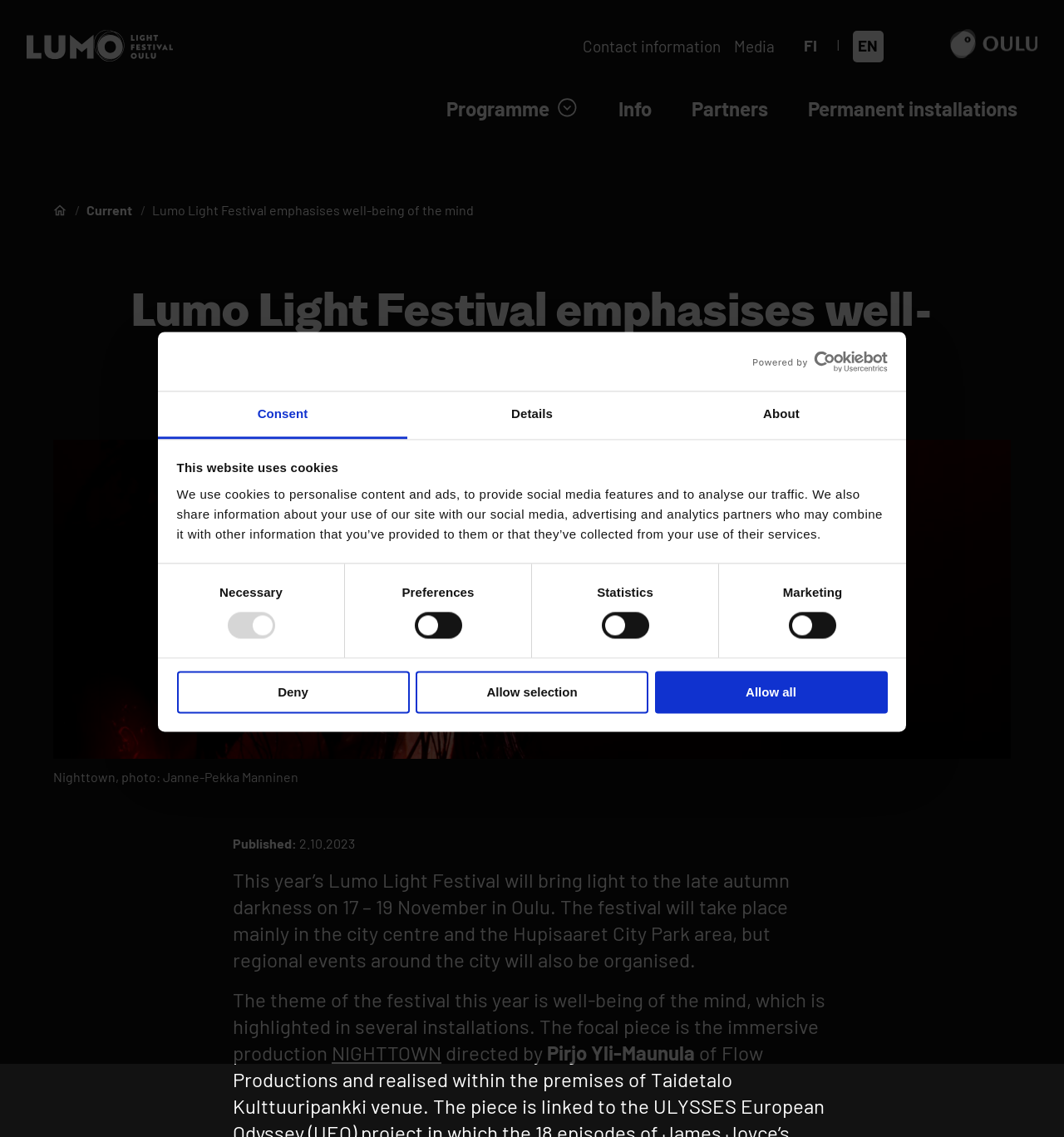Specify the bounding box coordinates for the region that must be clicked to perform the given instruction: "Switch to English".

[0.801, 0.027, 0.83, 0.055]